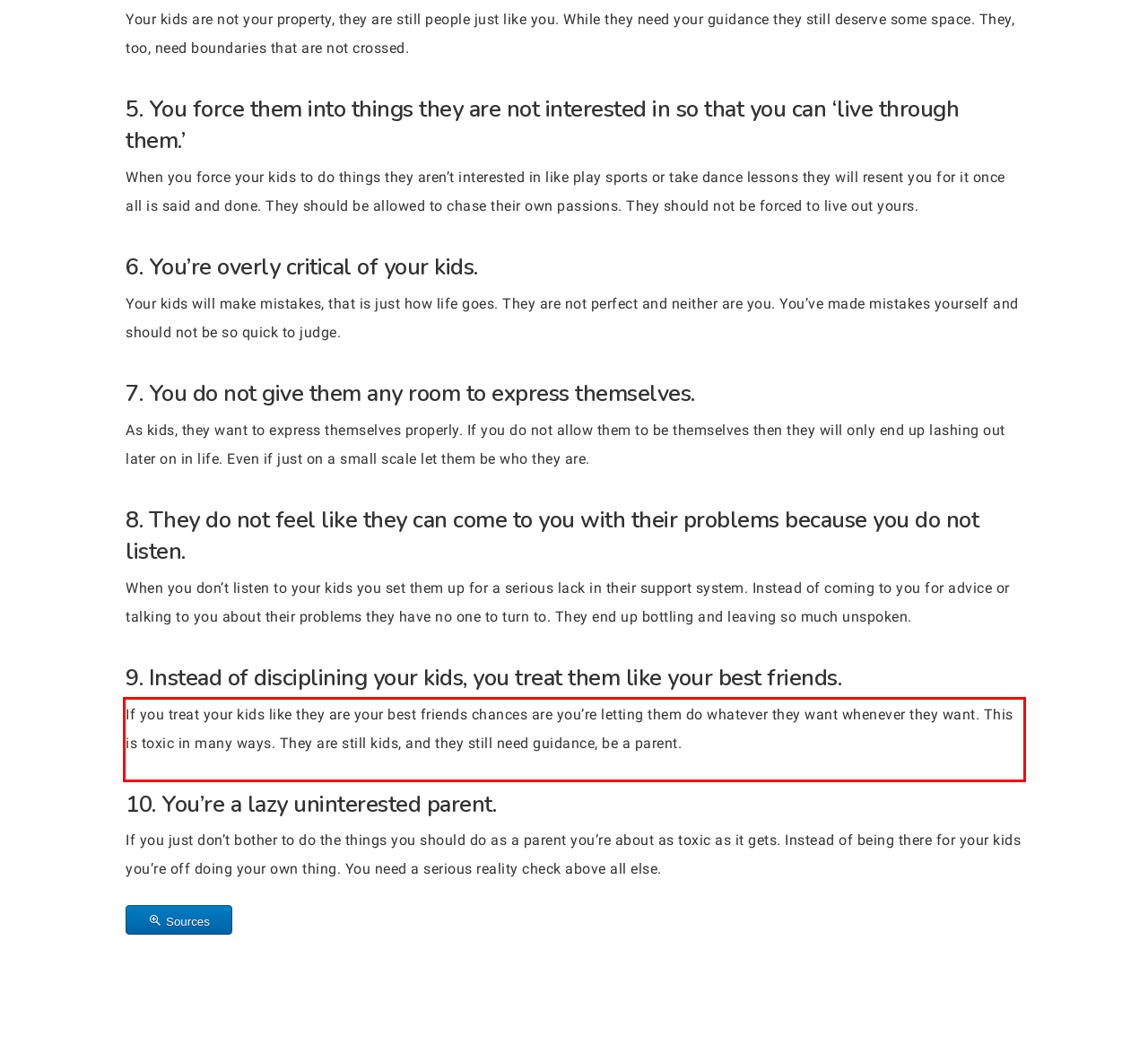Identify and extract the text within the red rectangle in the screenshot of the webpage.

If you treat your kids like they are your best friends chances are you’re letting them do whatever they want whenever they want. This is toxic in many ways. They are still kids, and they still need guidance, be a parent.